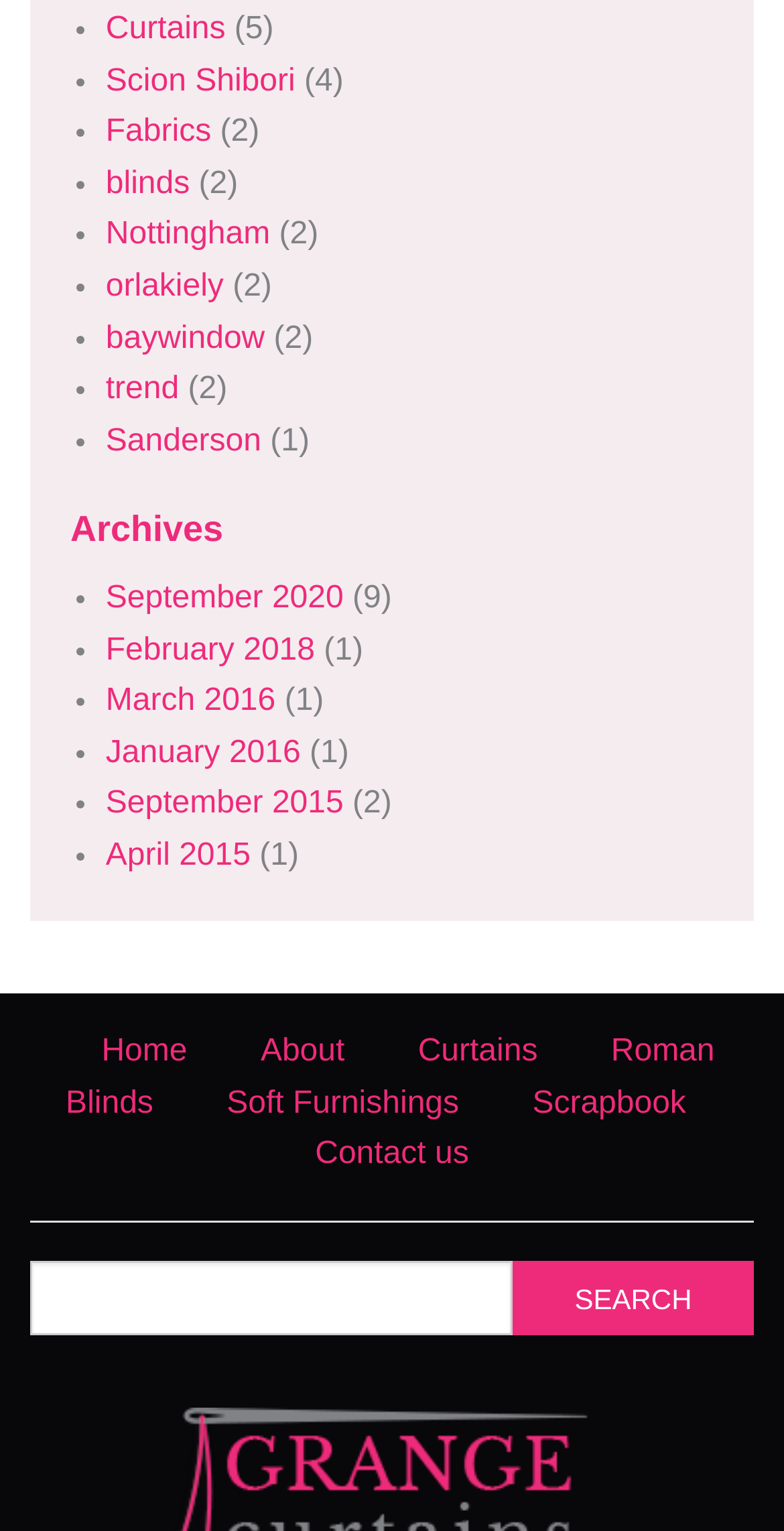What is the orientation of the separator?
Using the image, give a concise answer in the form of a single word or short phrase.

Horizontal